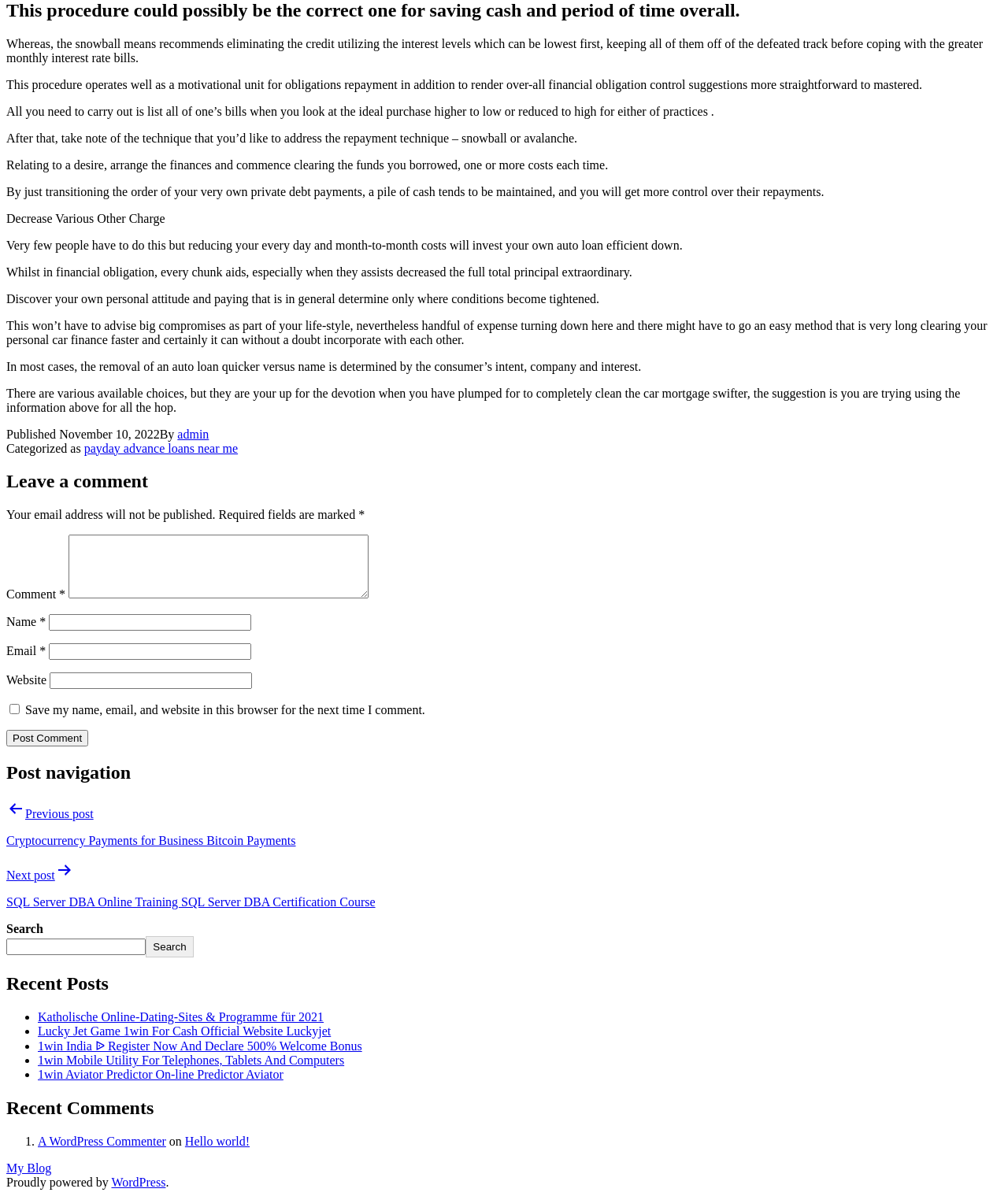Show the bounding box coordinates for the HTML element described as: "Gran Canaria73".

None